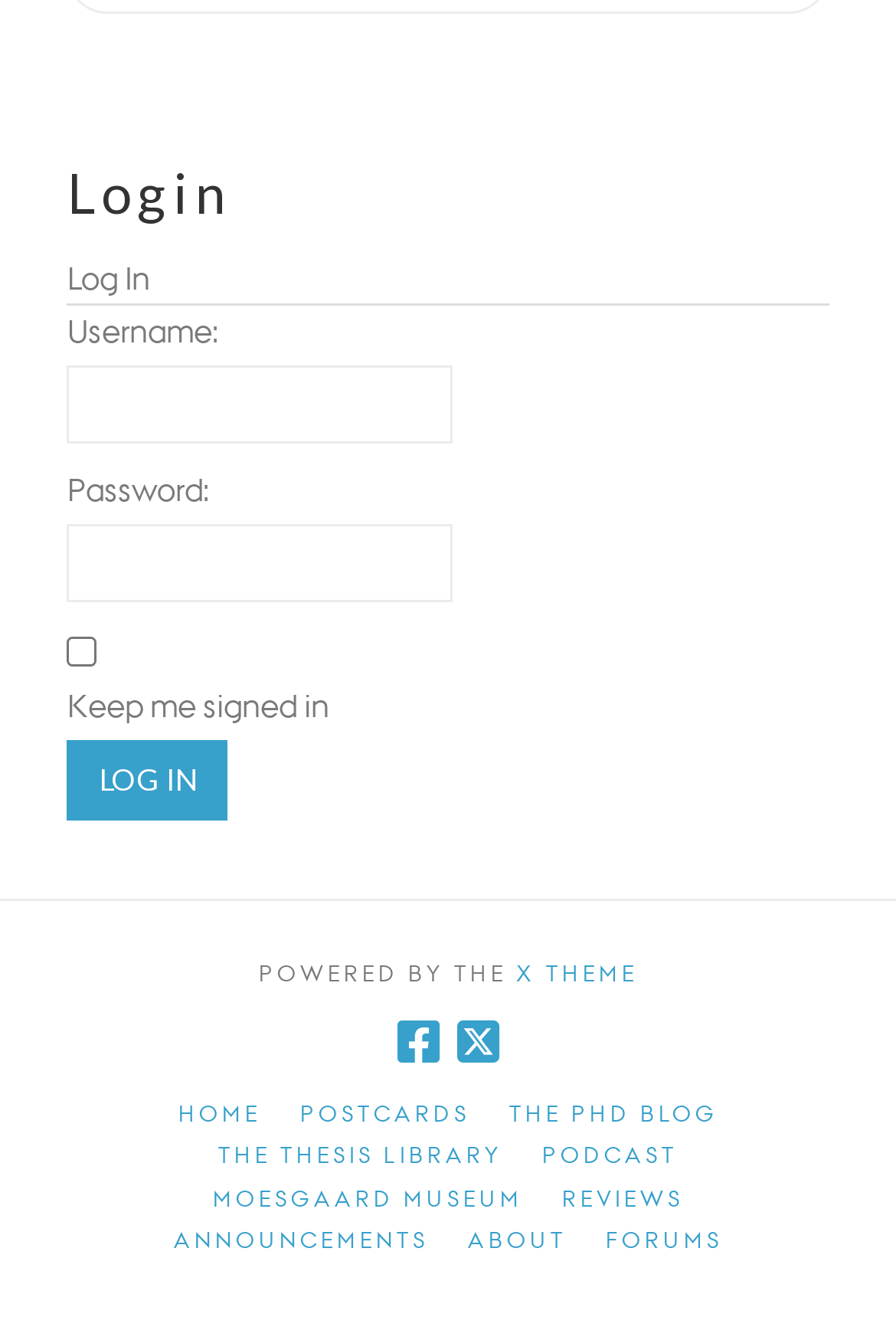Is the 'Keep me signed in' checkbox checked by default?
Using the picture, provide a one-word or short phrase answer.

No